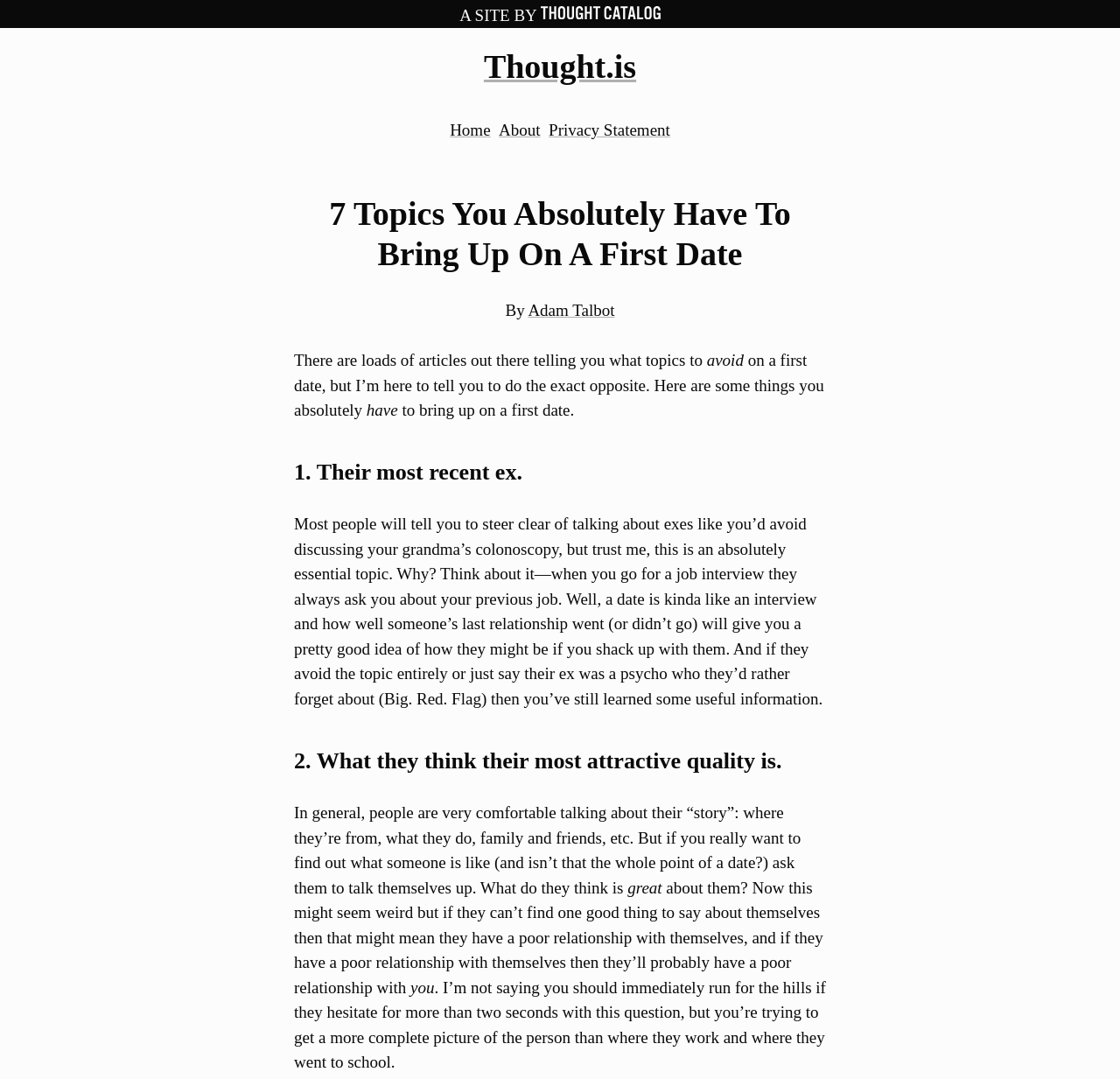Produce an extensive caption that describes everything on the webpage.

This webpage is an article titled "7 Topics You Absolutely Have To Bring Up On A First Date" from the website Thought.is. At the top of the page, there is a navigation bar with links to "Home", "About", and "Privacy Statement". Below the navigation bar, the title of the article is displayed prominently, along with the author's name, Adam Talbot.

The article begins with a brief introduction, which spans across three lines of text. The introduction explains that while many articles advise against discussing certain topics on a first date, this article will suggest the opposite.

The main content of the article is divided into sections, each with a heading that indicates the topic to be discussed. There are two sections visible on the page, titled "1. Their most recent ex" and "2. What they think their most attractive quality is". Each section contains a block of text that provides an explanation and justification for why these topics are important to discuss on a first date.

The text is arranged in a single column, with headings and paragraphs clearly separated. There are no images on the page, aside from the Thought Catalog logo in the top navigation bar. Overall, the layout is clean and easy to read, with a clear hierarchy of headings and text.